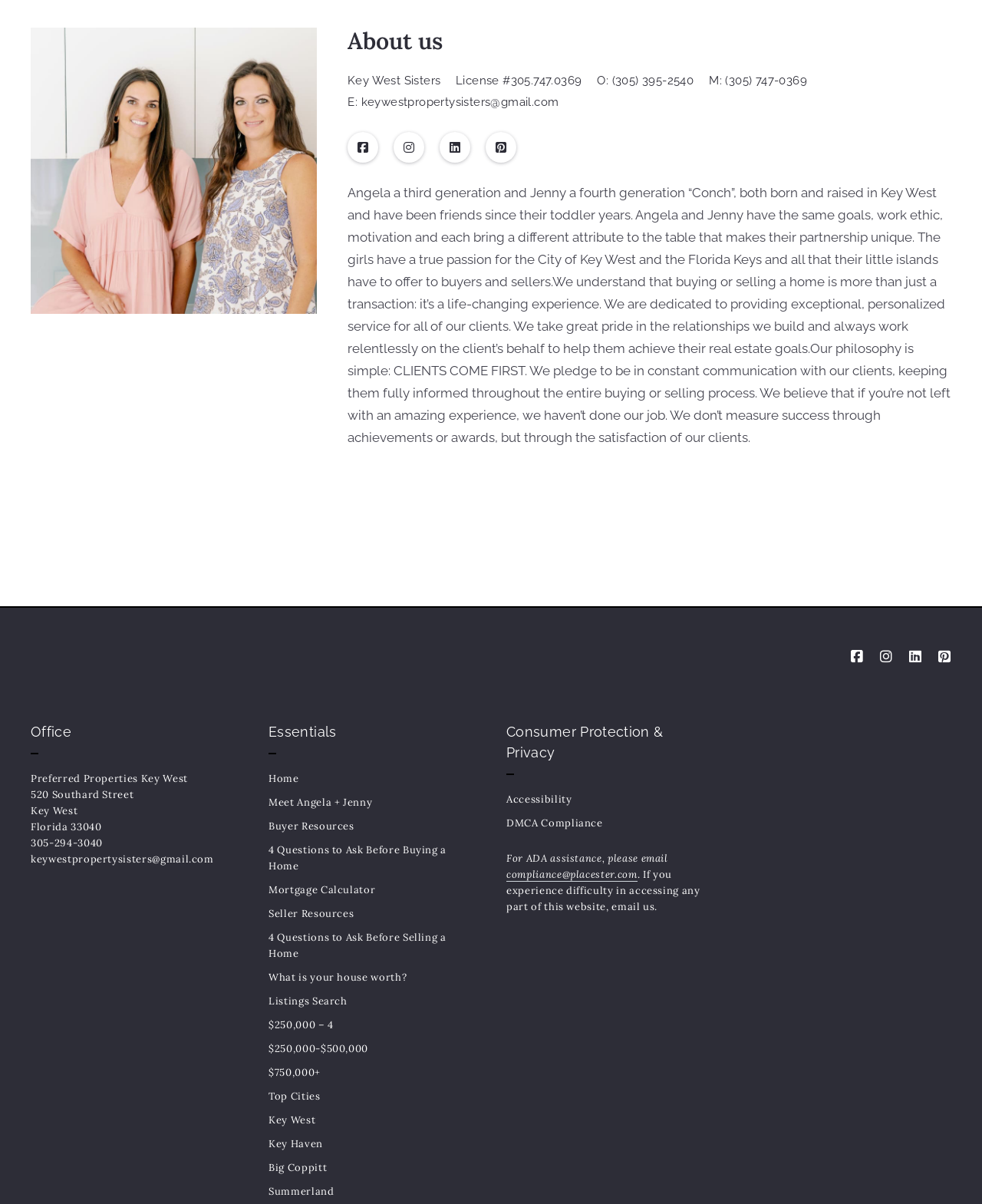Locate the bounding box coordinates of the item that should be clicked to fulfill the instruction: "Call the office phone number".

[0.031, 0.694, 0.105, 0.705]